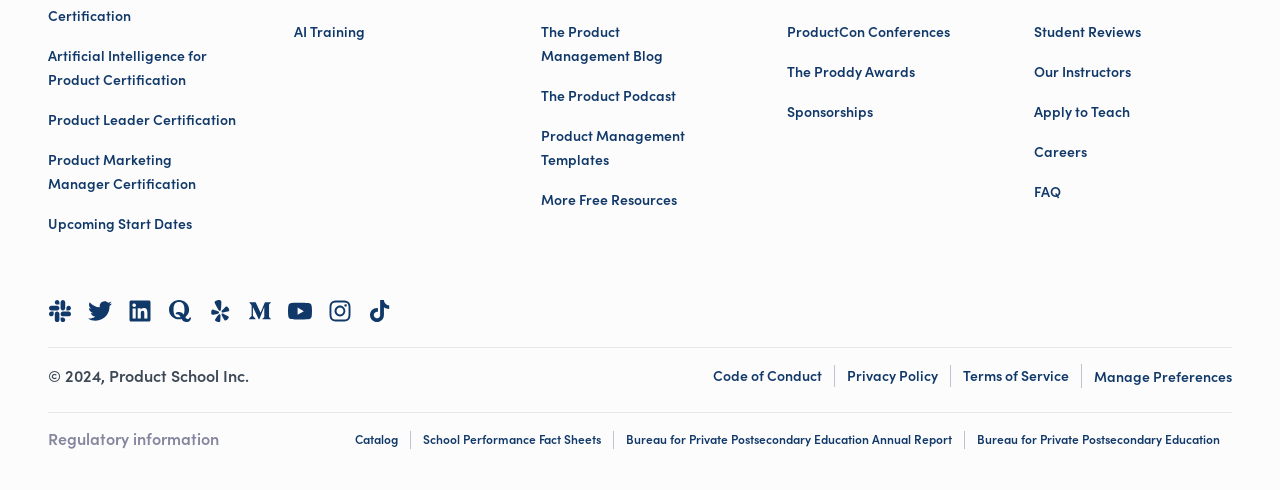For the element described, predict the bounding box coordinates as (top-left x, top-left y, bottom-right x, bottom-right y). All values should be between 0 and 1. Element description: Artificial Intelligence for Product Certification

[0.038, 0.096, 0.162, 0.182]